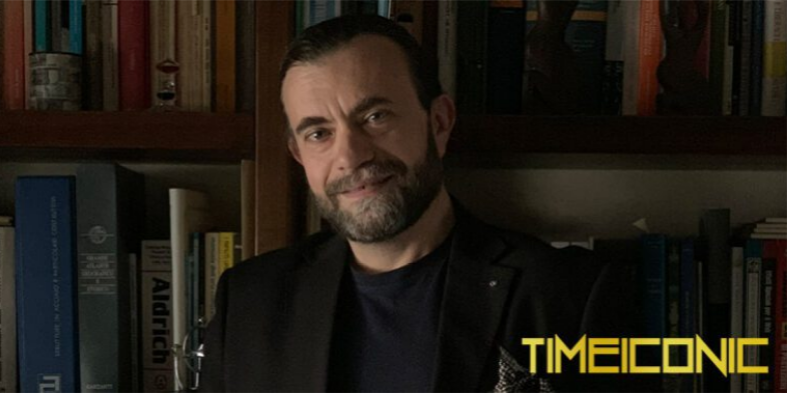Please give a short response to the question using one word or a phrase:
What is displayed in the bottom right corner of the image?

TIME ICONIC